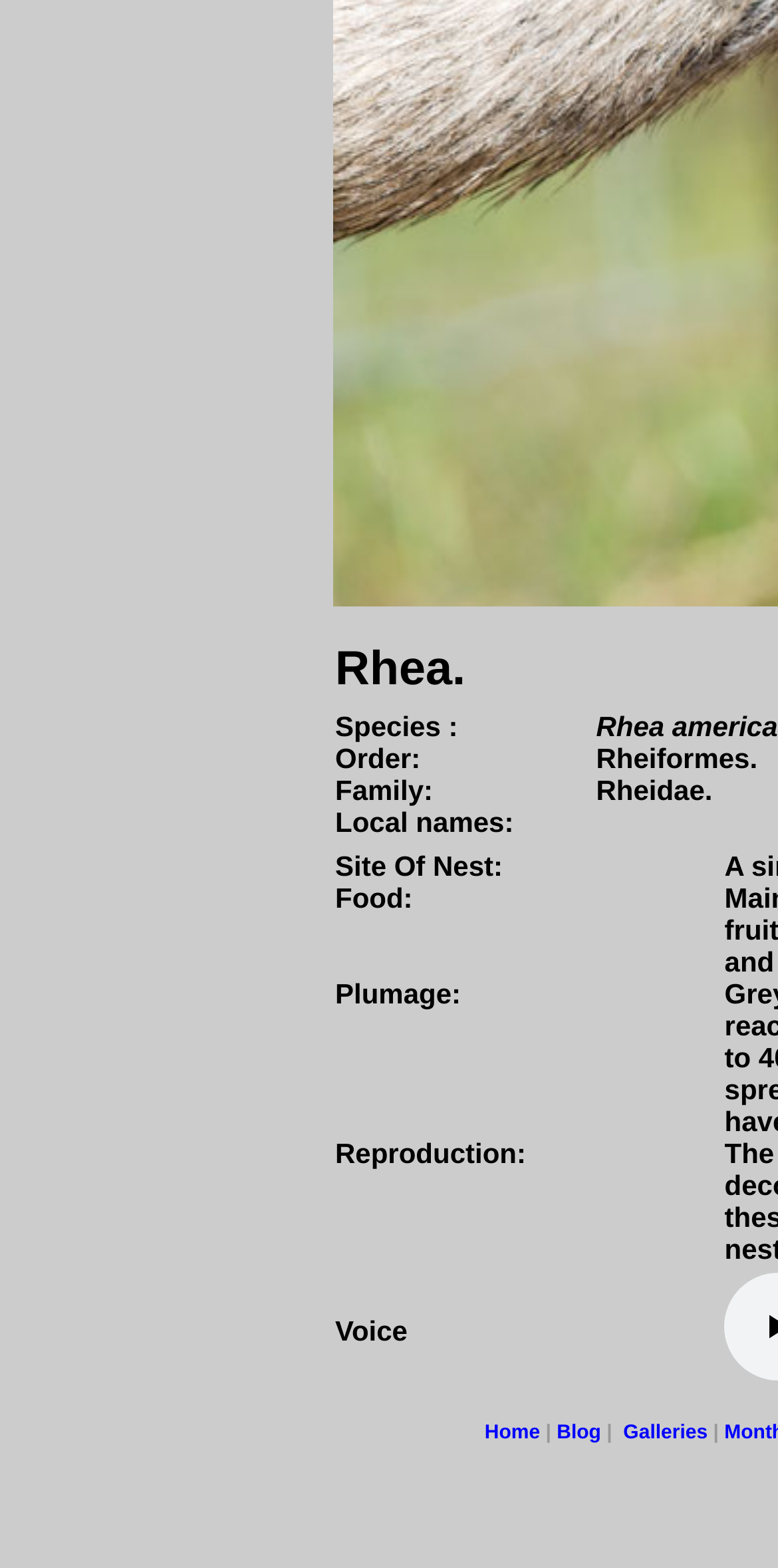Analyze the image and provide a detailed answer to the question: What is the title of the third table cell?

I found a LayoutTableCell element with the text 'Voice' which is the title of the third table cell.